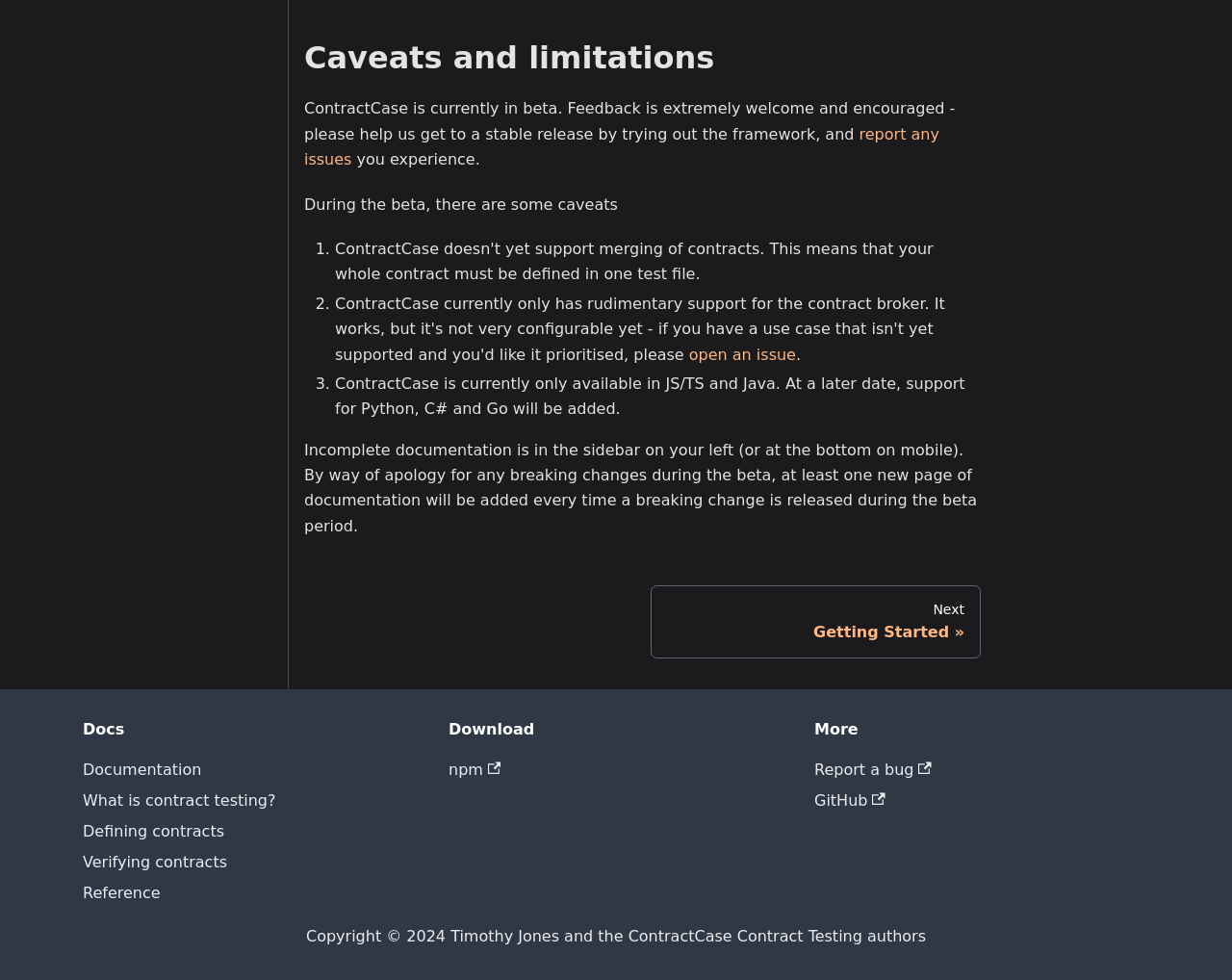Where can I find incomplete documentation?
Based on the image, give a concise answer in the form of a single word or short phrase.

sidebar on the left (or at the bottom on mobile)